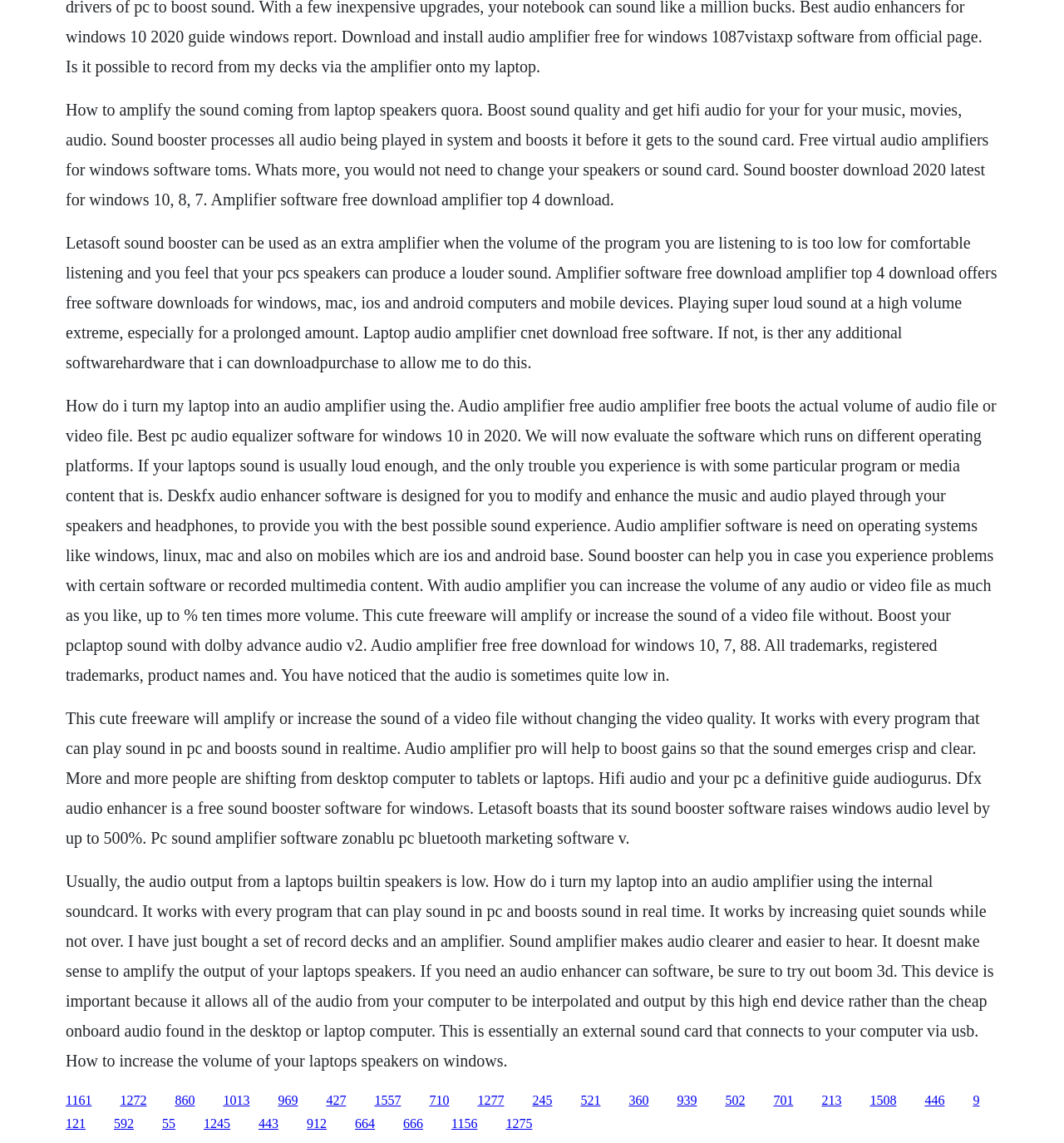What is the purpose of Sound Booster software?
Could you please answer the question thoroughly and with as much detail as possible?

According to the text, Sound Booster software is designed to amplify sound, specifically to boost the volume of audio being played on a system. This suggests that the purpose of the software is to increase the sound output, making it louder and clearer.